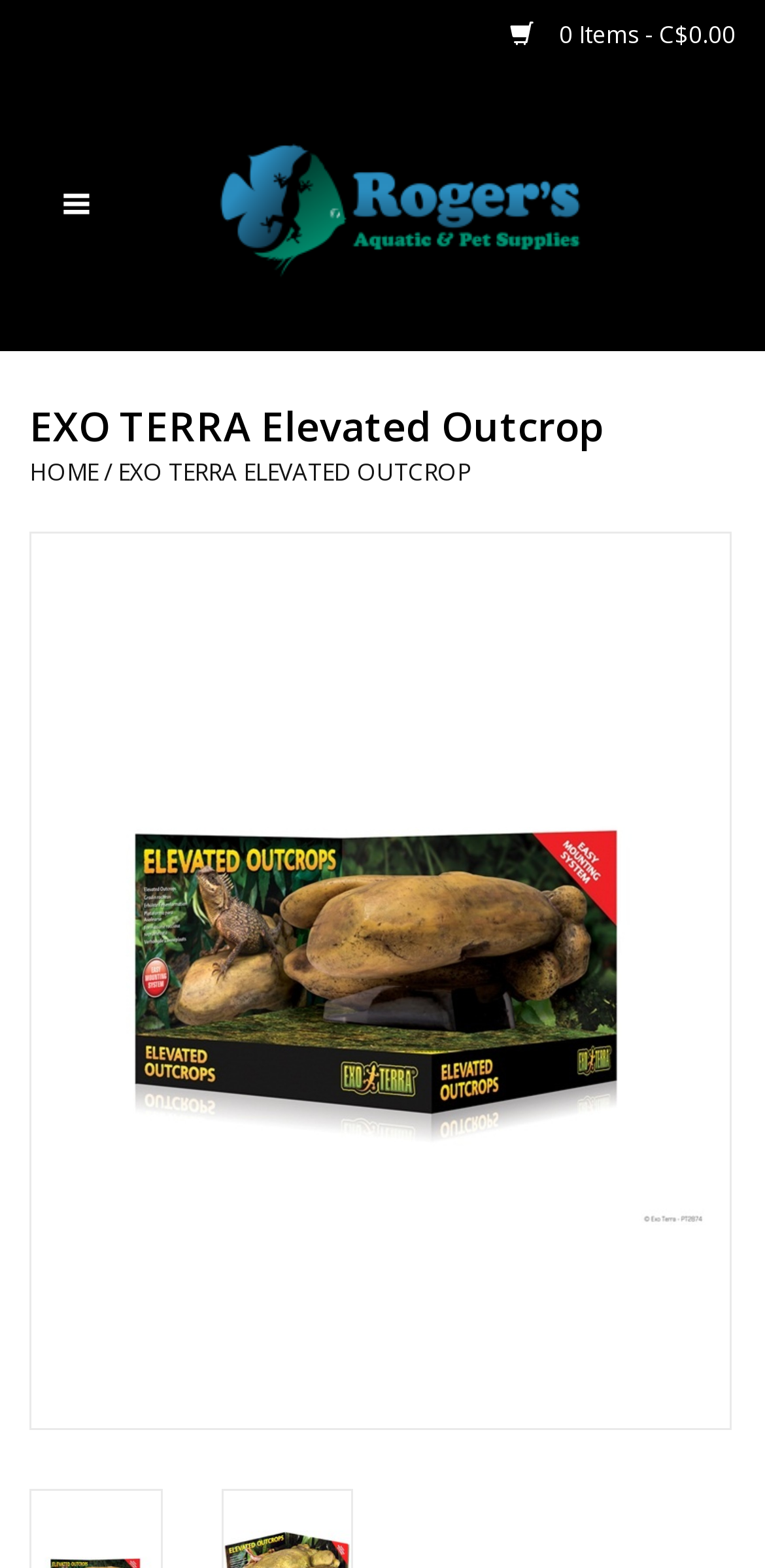Given the element description "title="Roger's Aquatics & Pet Supplies"", identify the bounding box of the corresponding UI element.

[0.426, 0.12, 0.774, 0.144]